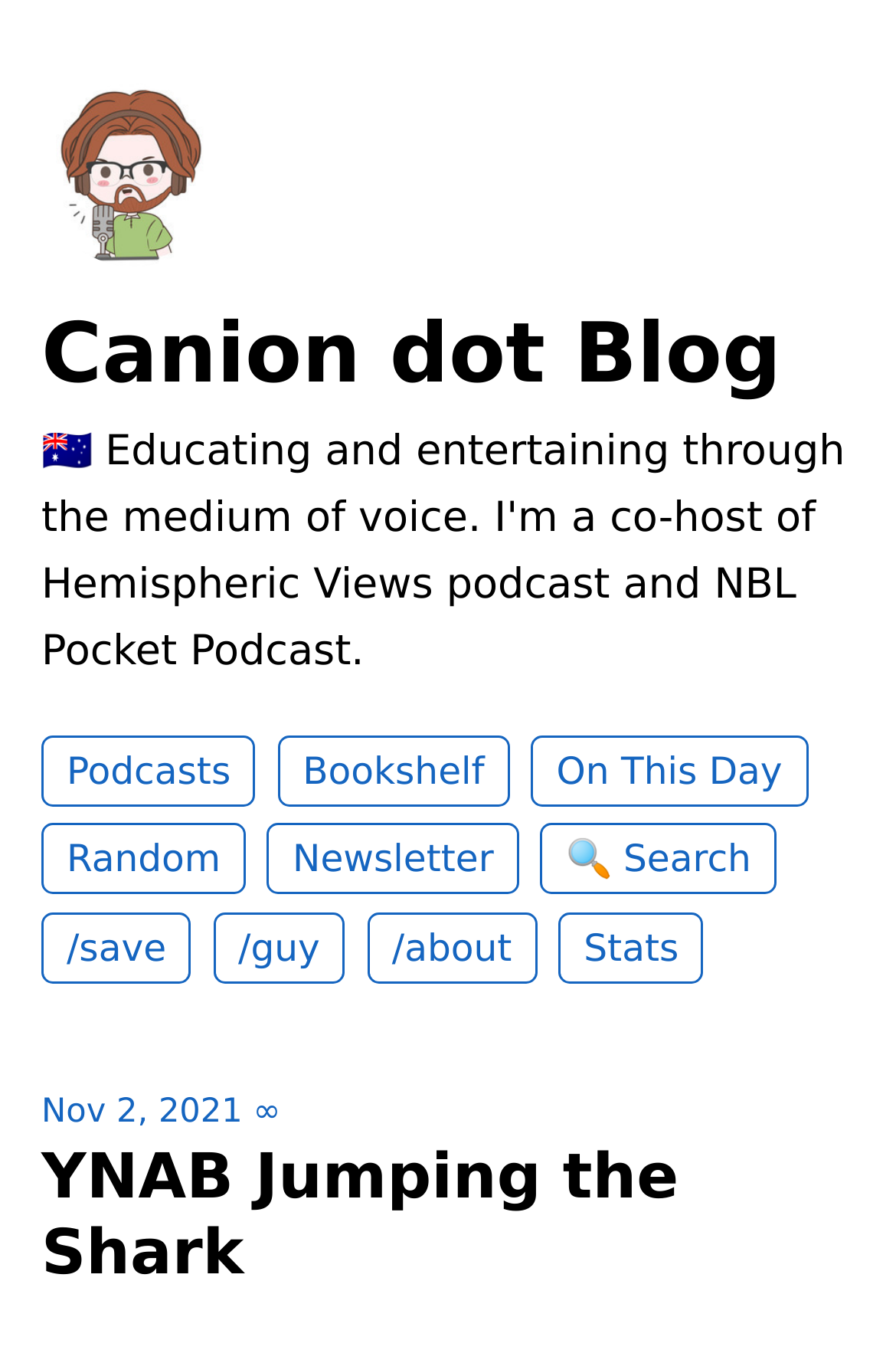Find the bounding box coordinates for the area that must be clicked to perform this action: "visit Podcasts".

[0.046, 0.543, 0.286, 0.595]